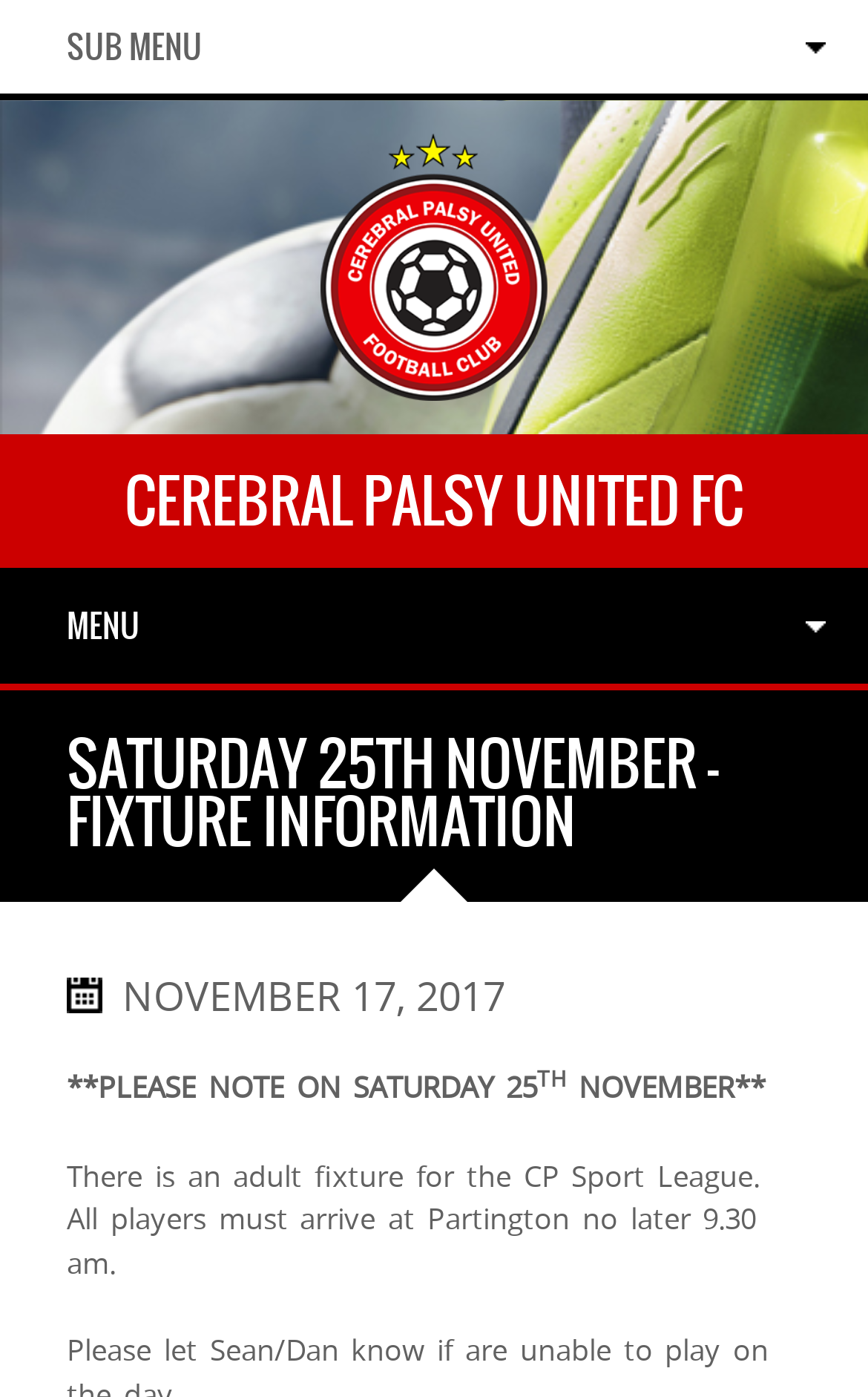What is the format of the fixture?
Using the image as a reference, answer the question with a short word or phrase.

Adult fixture